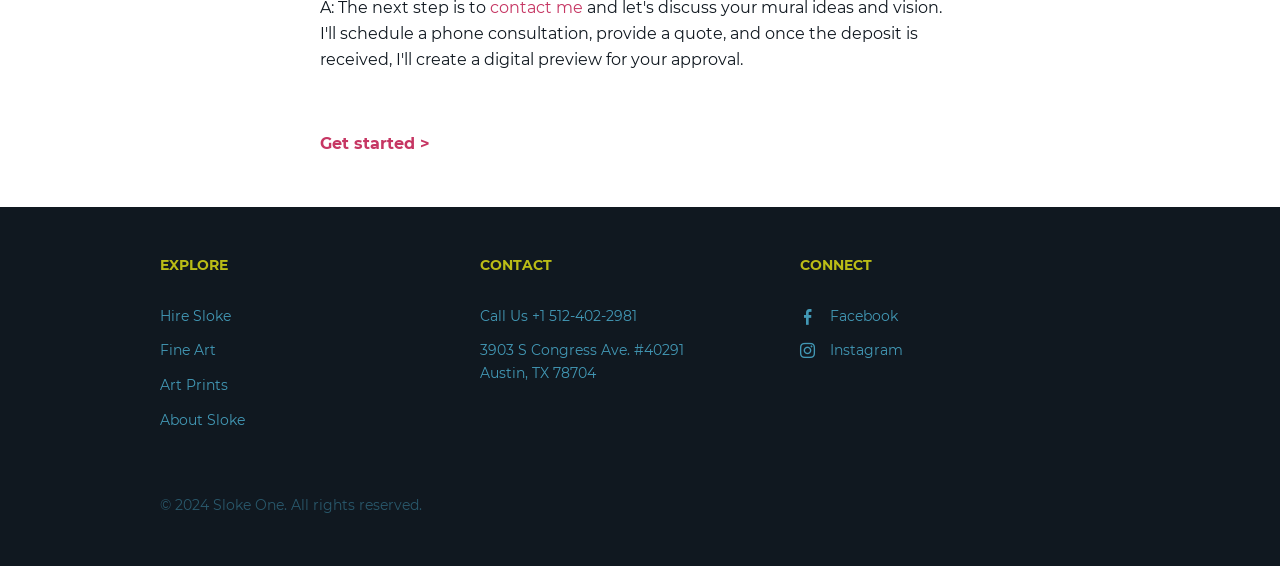What is the address of the organization?
Respond with a short answer, either a single word or a phrase, based on the image.

3903 S Congress Ave. #40291 Austin, TX 78704